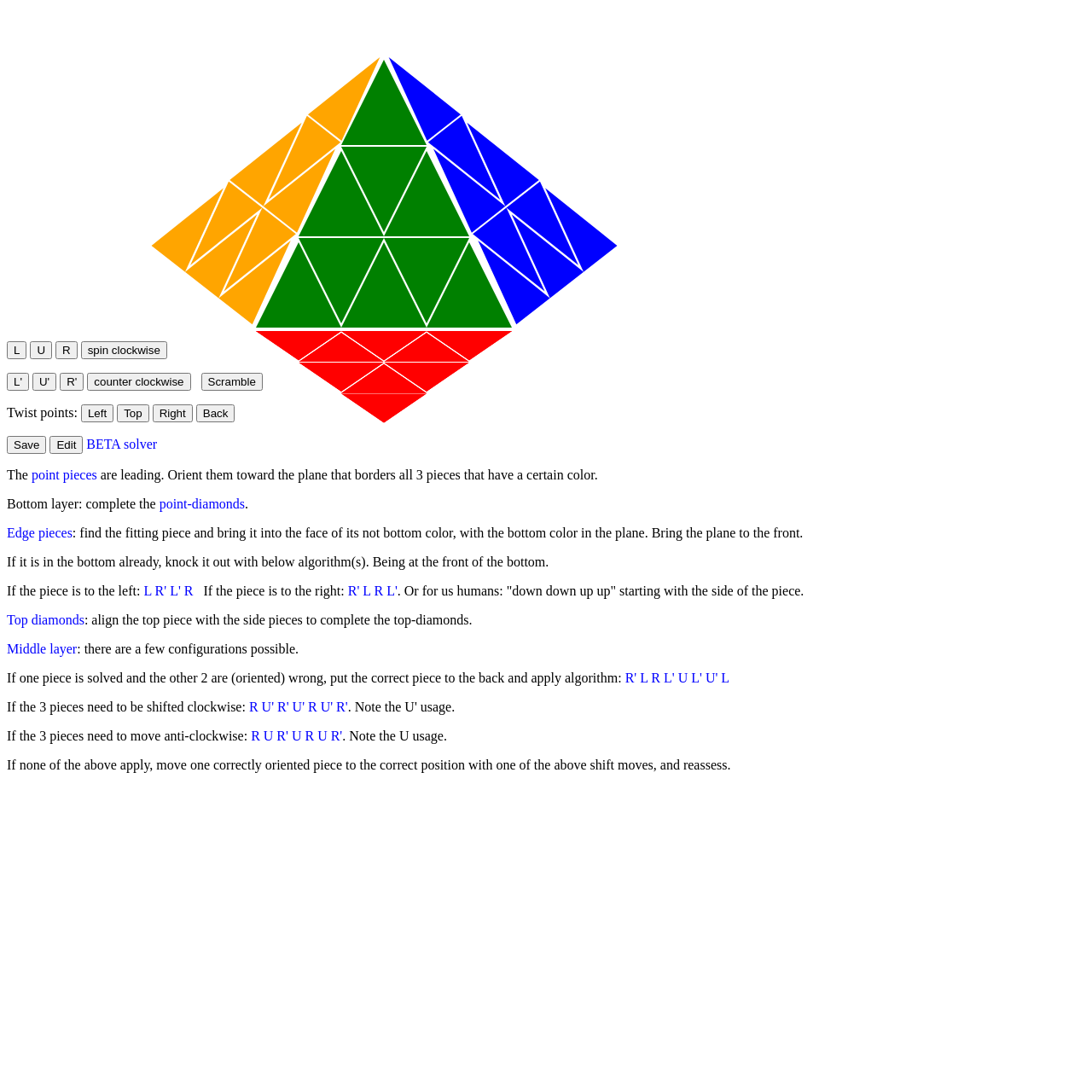Please provide a brief answer to the question using only one word or phrase: 
What is the function of the 'Scramble' button?

To scramble the Pyraminx